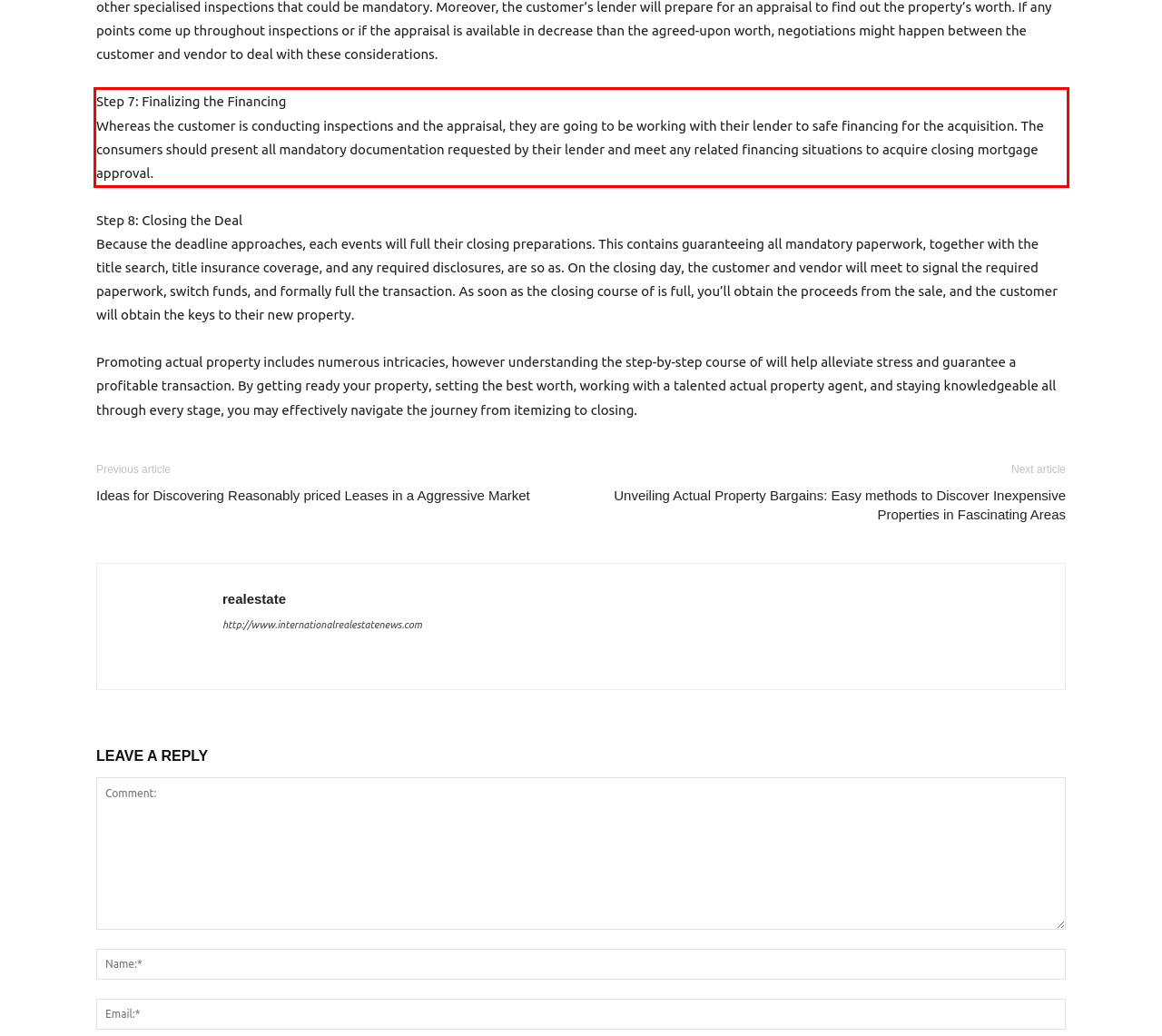Identify the text within the red bounding box on the webpage screenshot and generate the extracted text content.

Step 7: Finalizing the Financing Whereas the customer is conducting inspections and the appraisal, they are going to be working with their lender to safe financing for the acquisition. The consumers should present all mandatory documentation requested by their lender and meet any related financing situations to acquire closing mortgage approval.